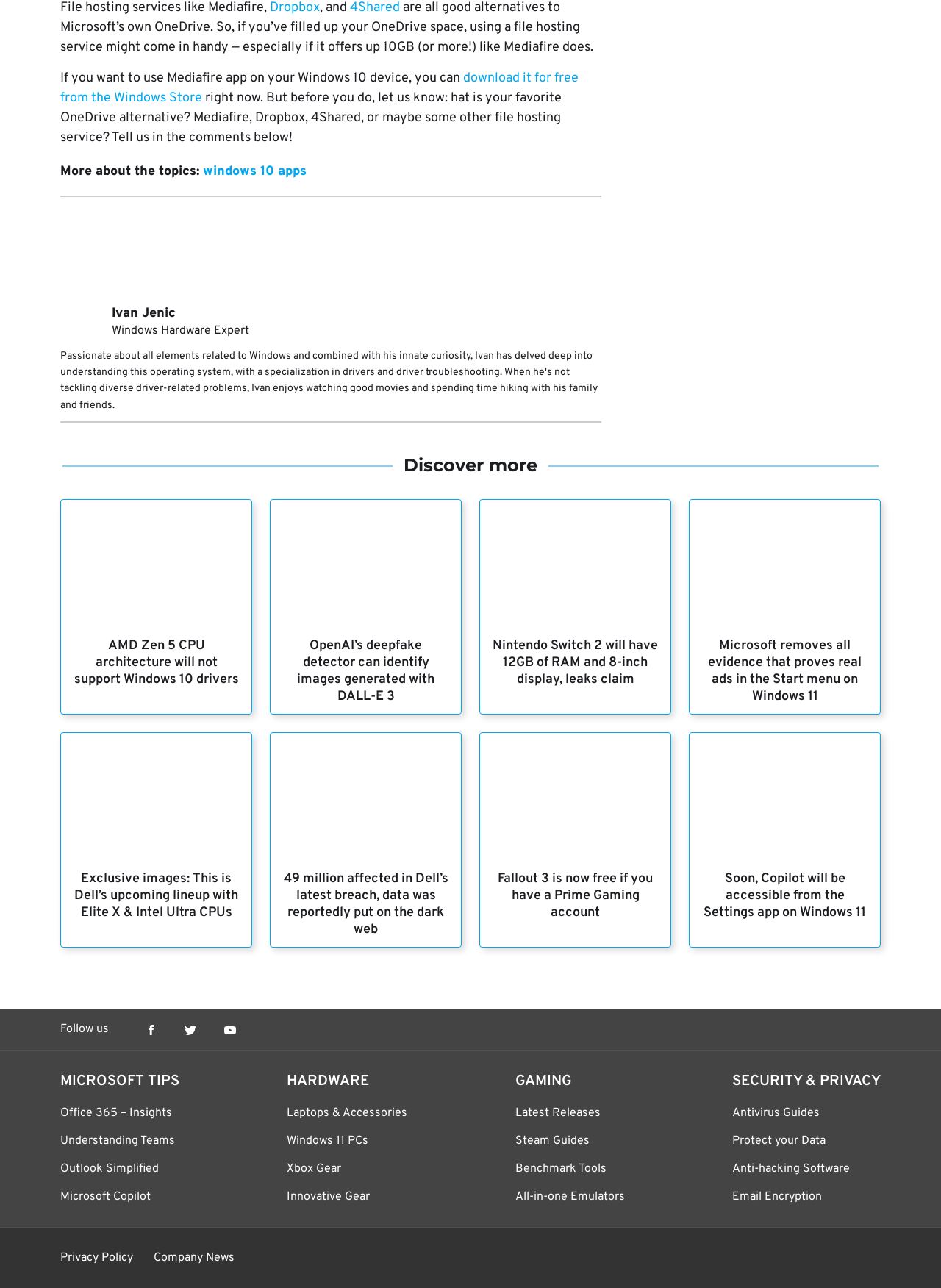Specify the bounding box coordinates of the element's area that should be clicked to execute the given instruction: "download it for free from the Windows Store". The coordinates should be four float numbers between 0 and 1, i.e., [left, top, right, bottom].

[0.064, 0.054, 0.615, 0.083]